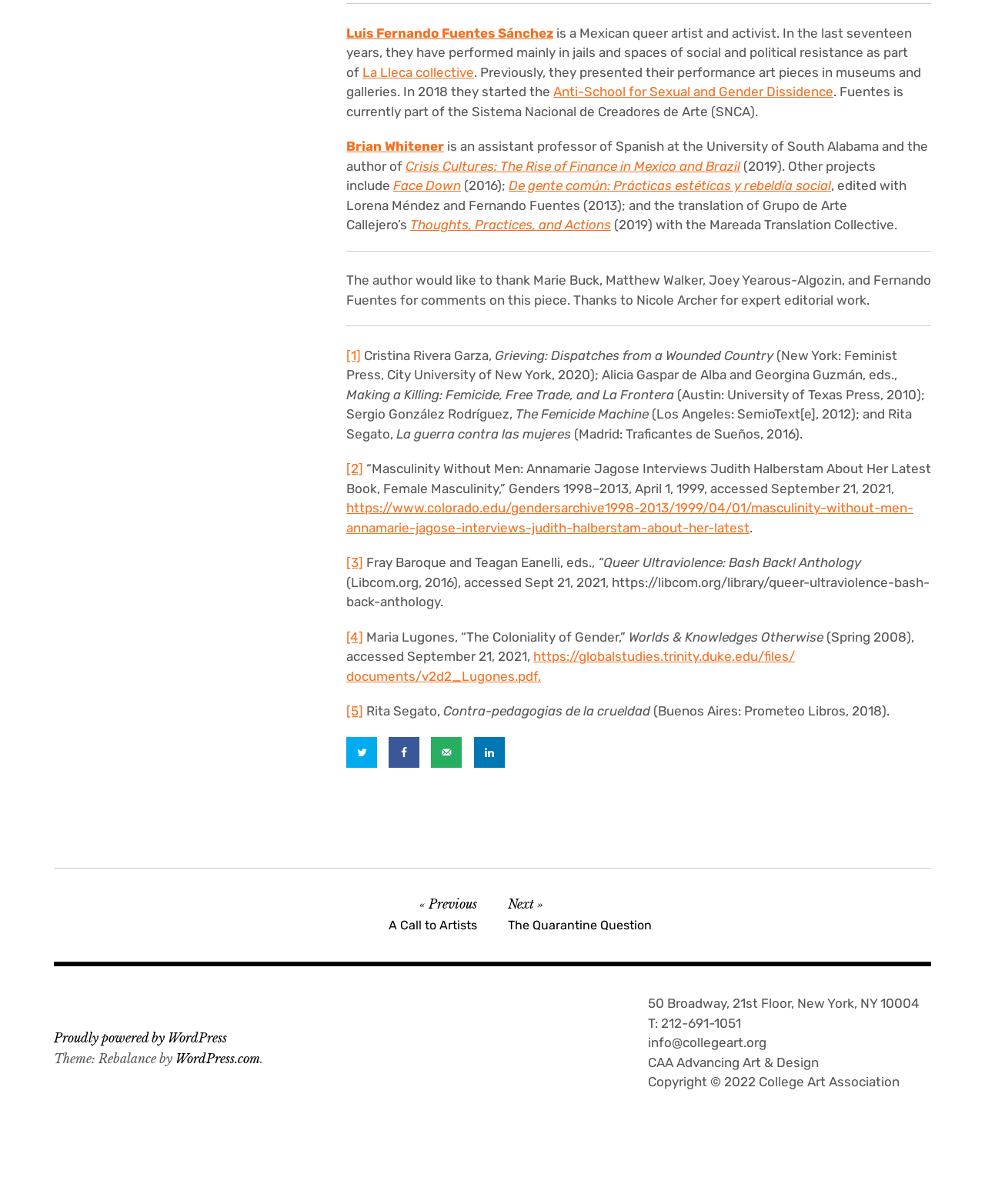What is the name of the organization located at 50 Broadway, 21st Floor, New York, NY 10004?
Kindly offer a comprehensive and detailed response to the question.

I found a static text element with the address '50 Broadway, 21st Floor, New York, NY 10004' and another static text element nearby with the text 'CAA Advancing Art & Design', which suggests that the organization located at this address is the College Art Association.